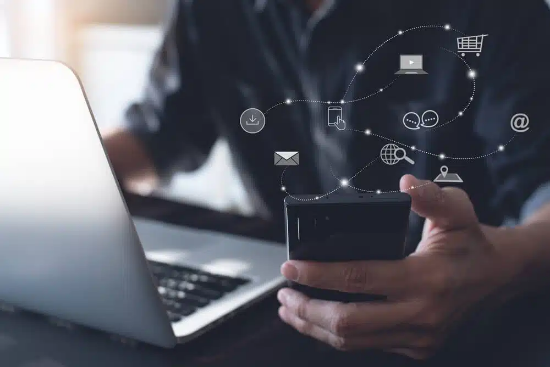What is emerging from the smartphone?
From the image, respond using a single word or phrase.

Visual representation of digital connectivity